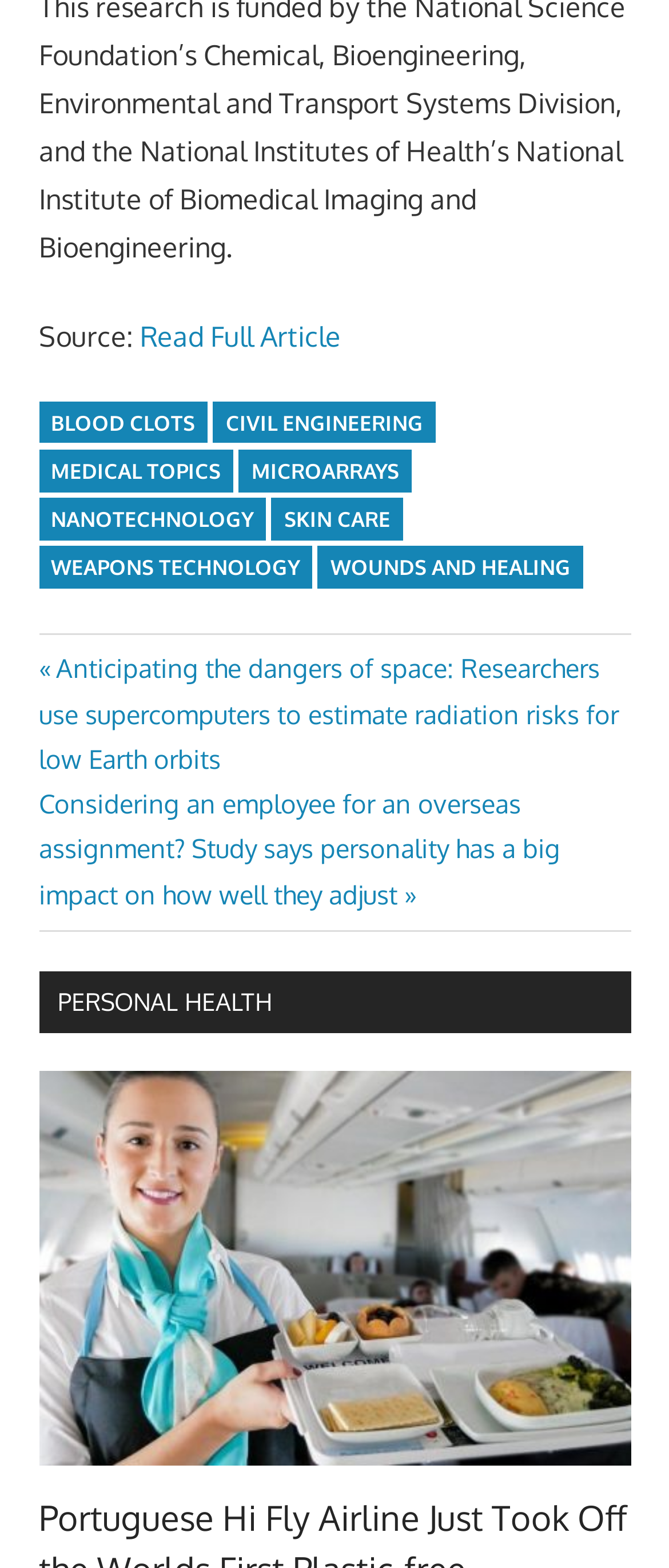What is the purpose of the 'Read Full Article' link?
Please provide an in-depth and detailed response to the question.

The 'Read Full Article' link is likely intended to allow users to access the complete article, suggesting that the current page only provides a summary or excerpt.